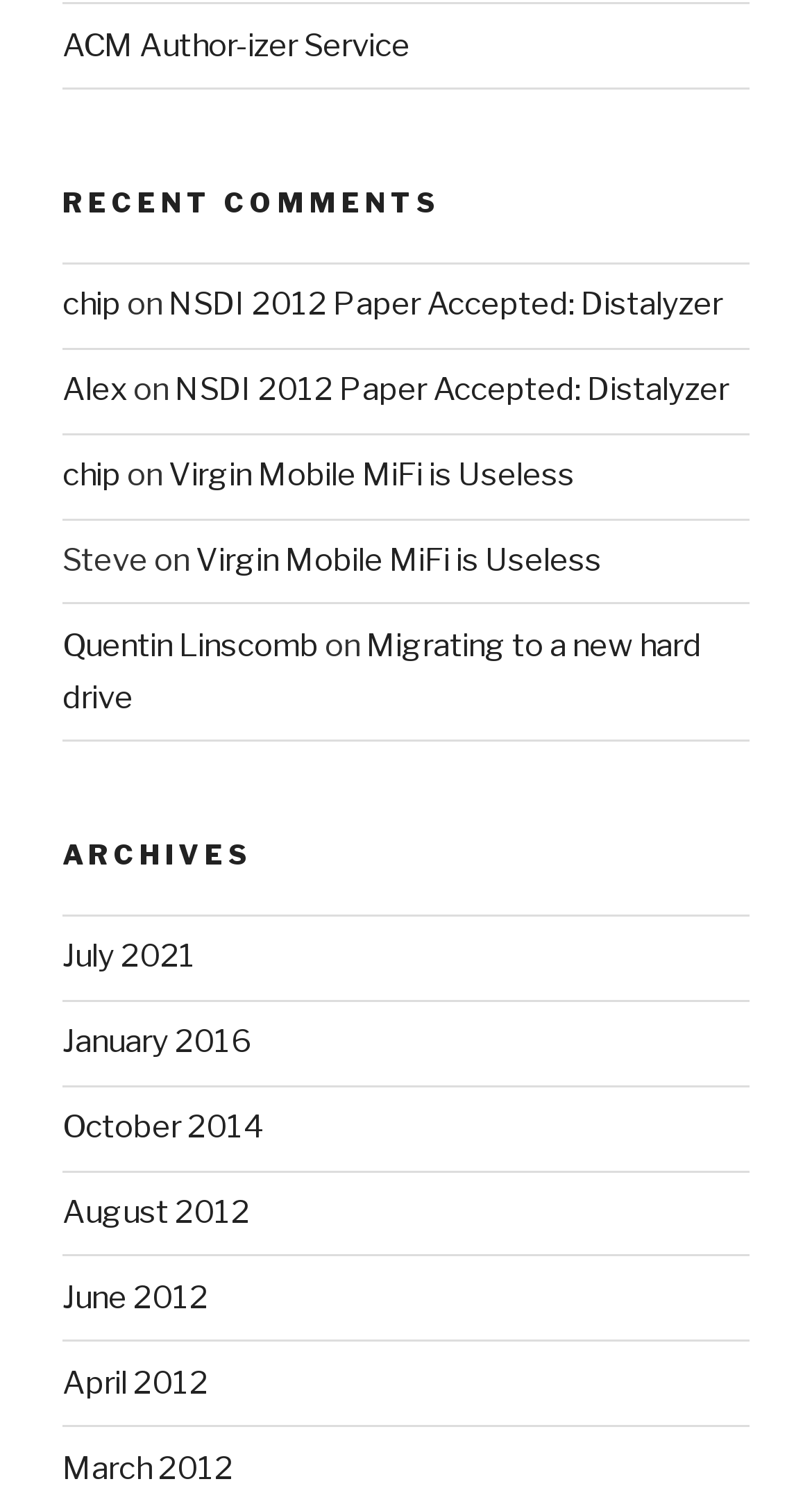Provide the bounding box coordinates for the UI element that is described as: "July 2021".

[0.077, 0.625, 0.241, 0.65]